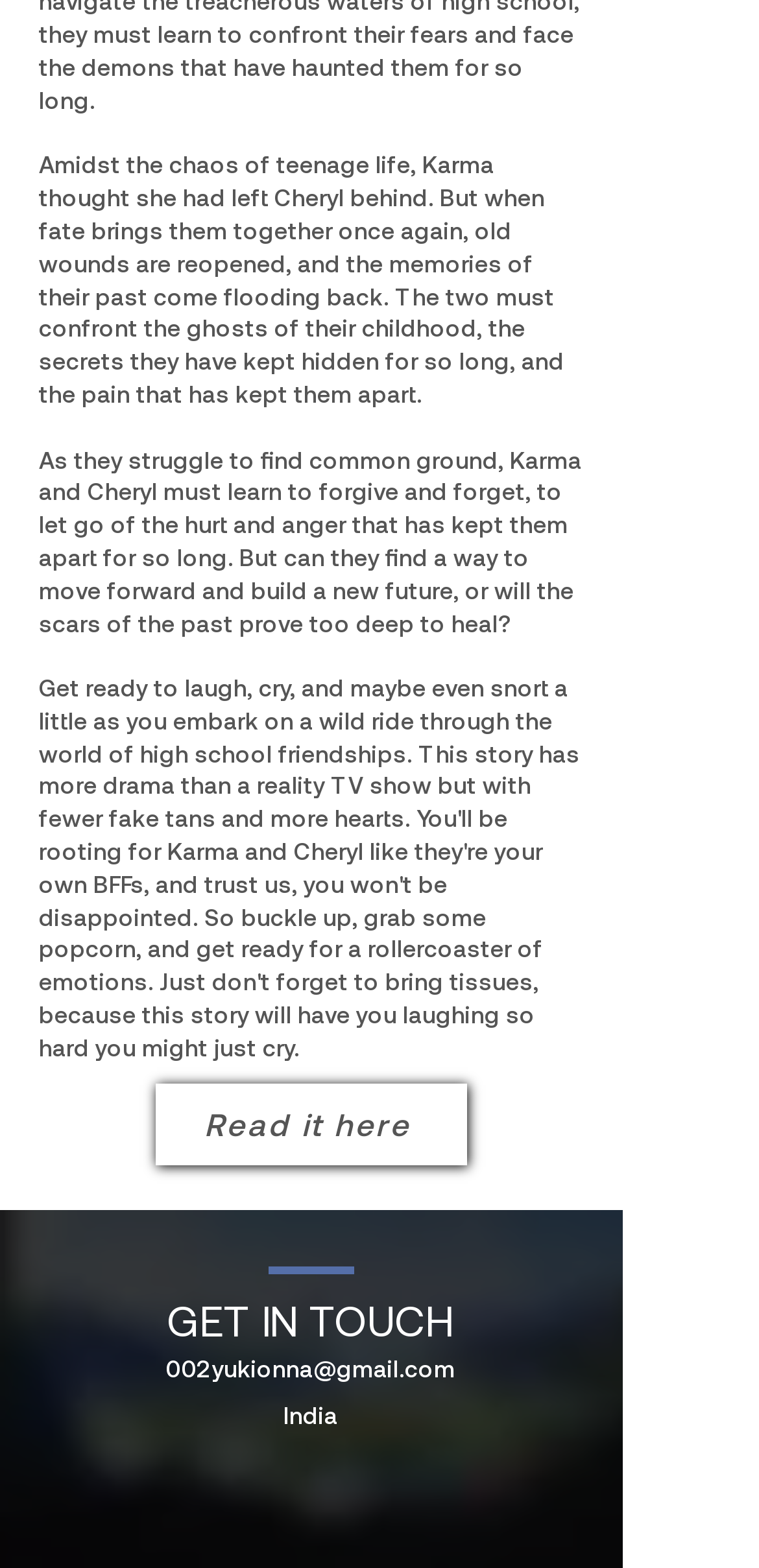Identify the bounding box of the UI element that matches this description: "Read it here".

[0.205, 0.691, 0.615, 0.743]